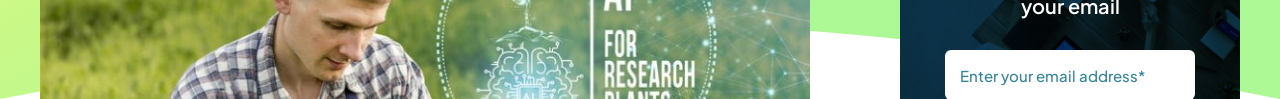What is the purpose of the prompt 'Enter your email address*'
Please answer the question with a detailed and comprehensive explanation.

The prompt 'Enter your email address*' is an interactive element that suggests users to participate in the ongoing discussion about modern agriculture innovations, which implies that its purpose is to encourage engagement and invite users to be a part of the conversation.